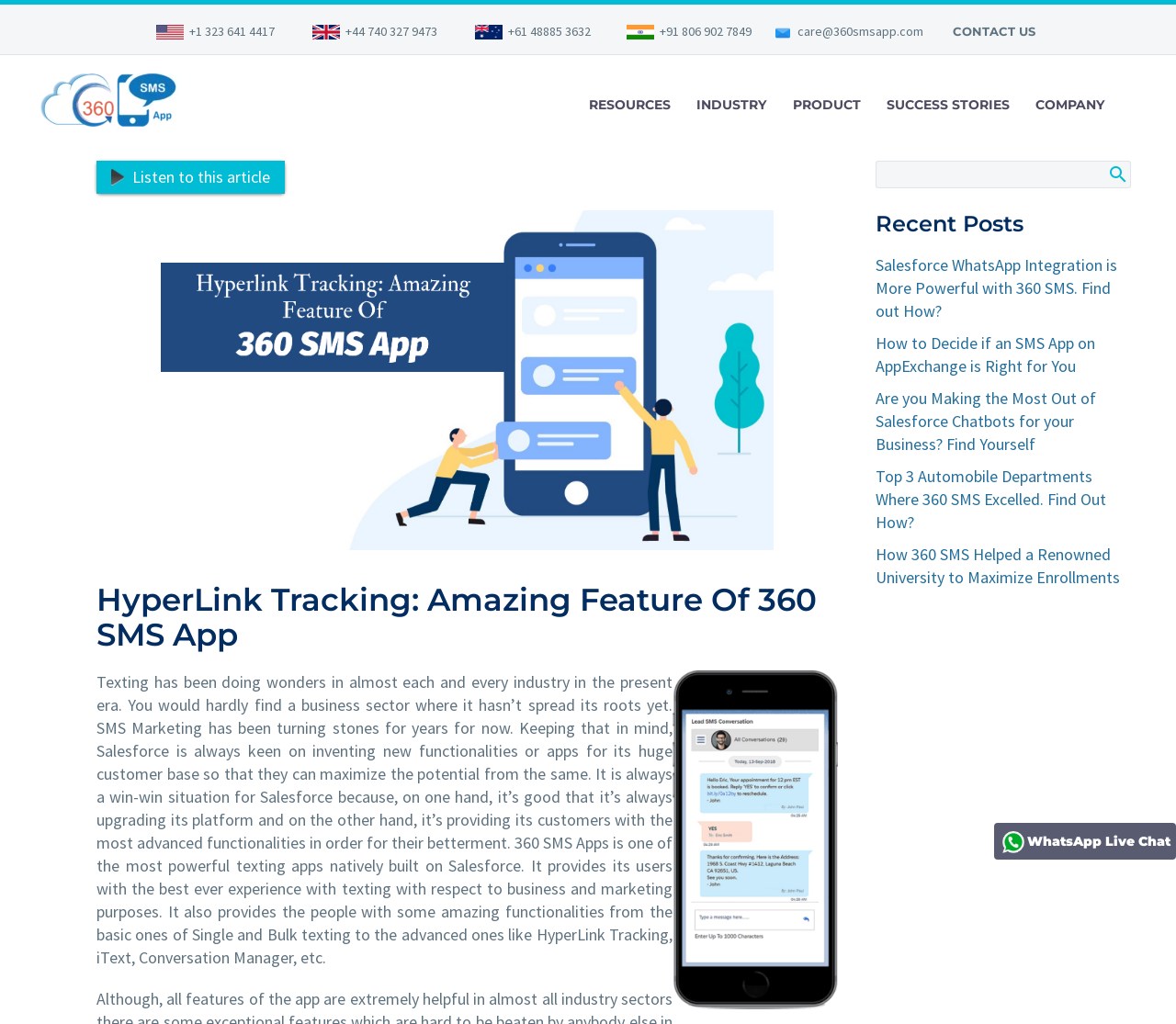Identify the bounding box for the UI element specified in this description: "Book Now". The coordinates must be four float numbers between 0 and 1, formatted as [left, top, right, bottom].

None